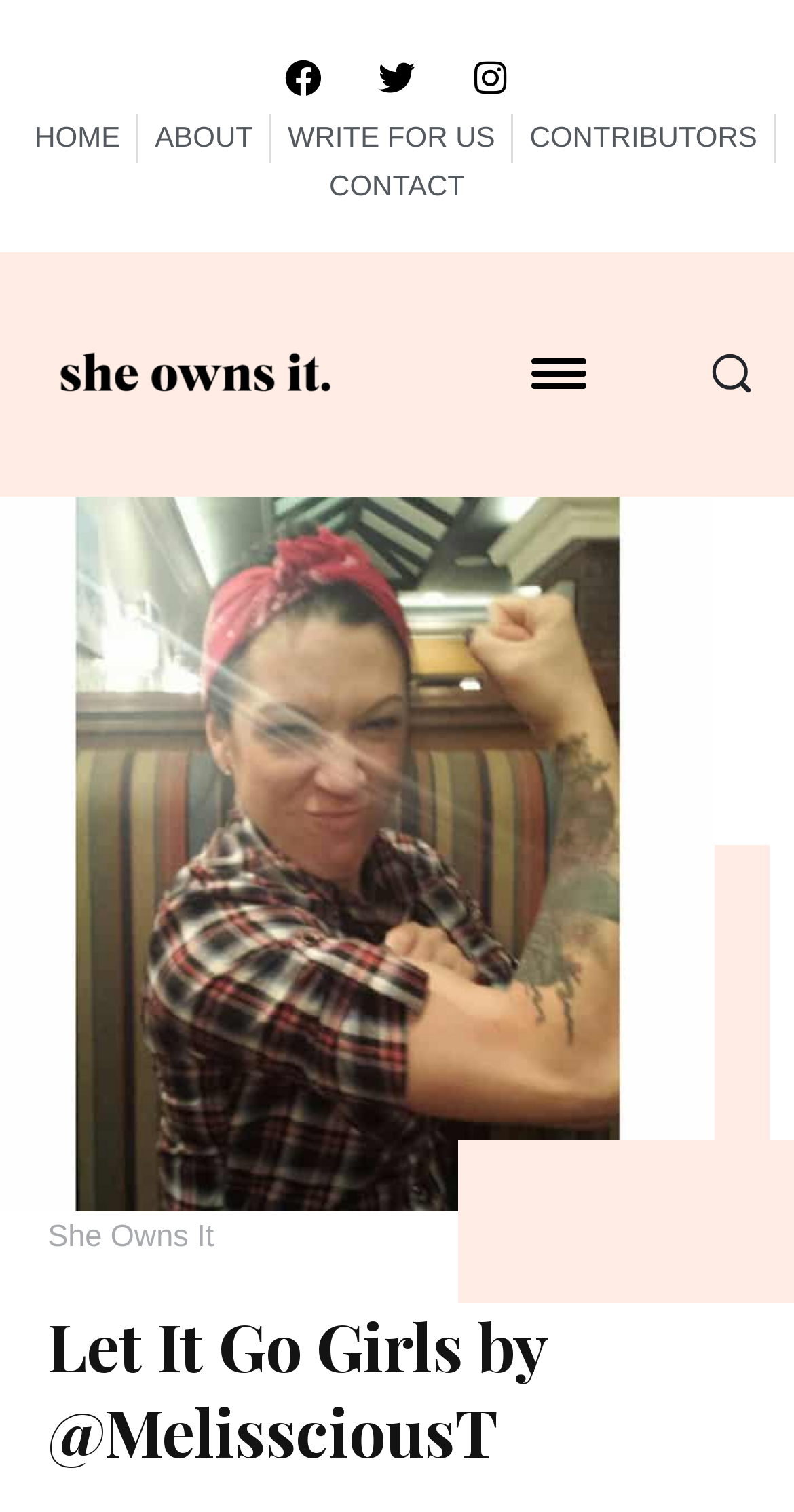Please find and provide the title of the webpage.

Let It Go Girls by @MelissciousT